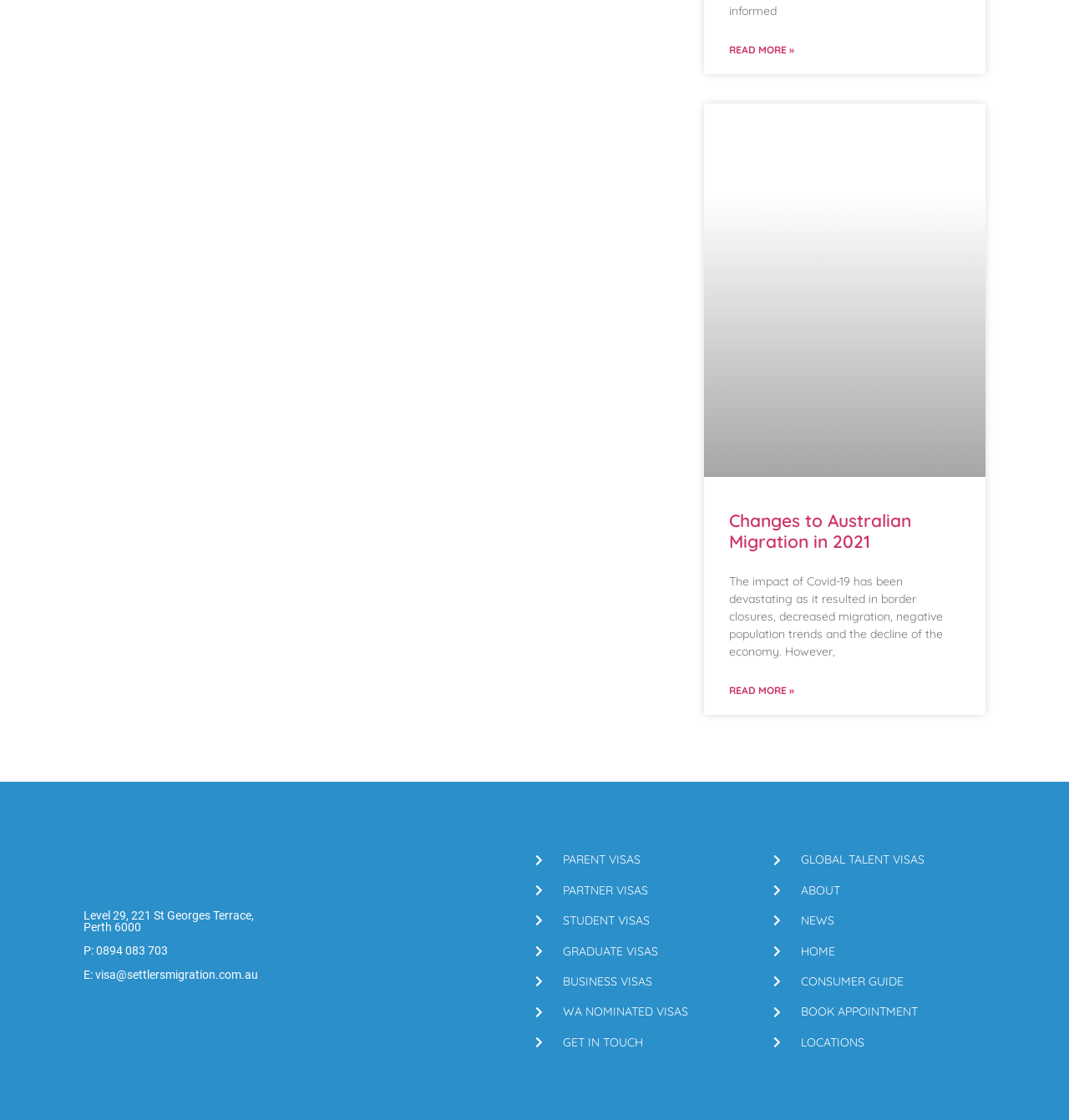Please locate the bounding box coordinates of the element that should be clicked to achieve the given instruction: "Get in touch".

[0.501, 0.922, 0.677, 0.939]